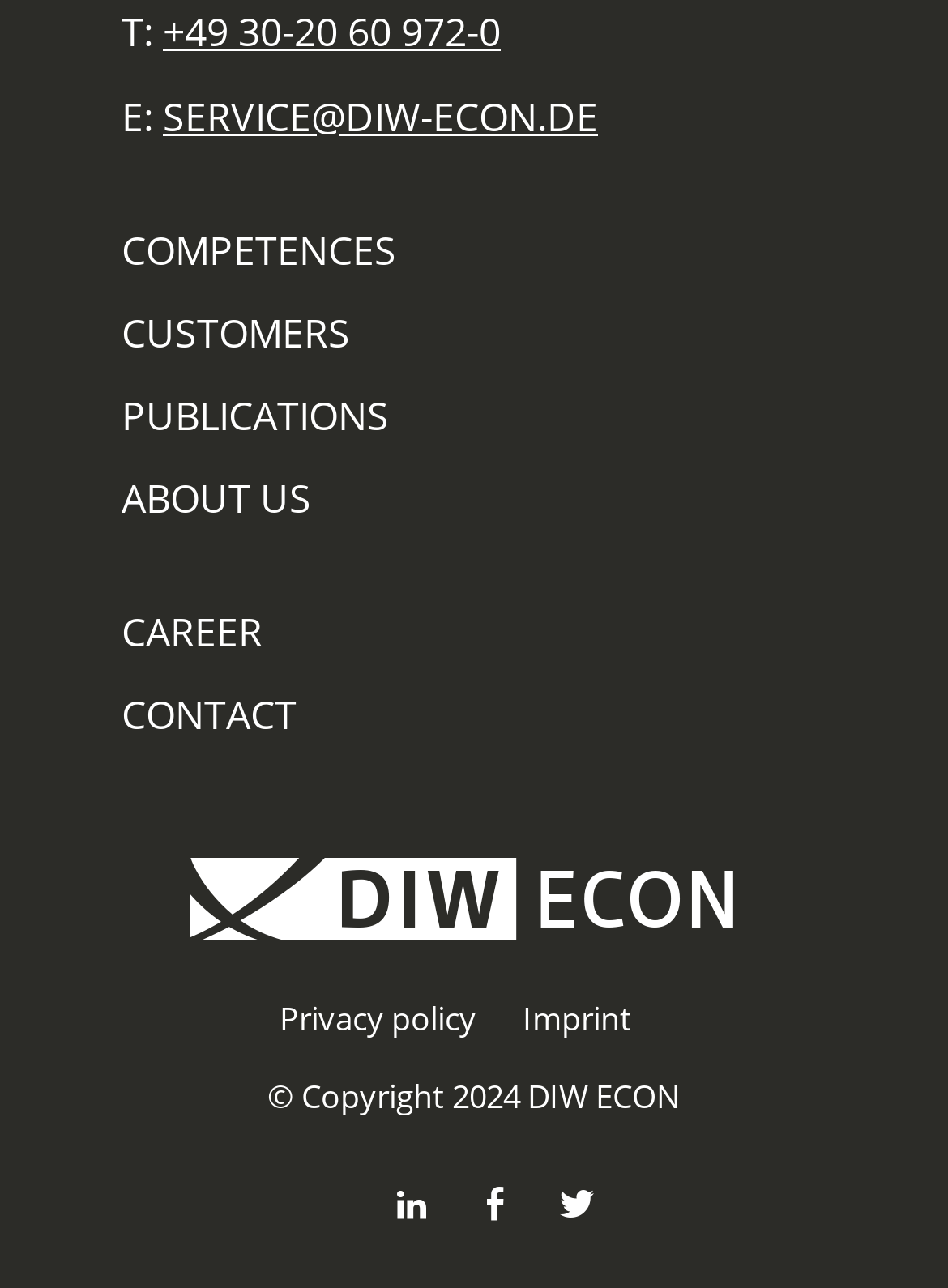Provide the bounding box coordinates of the area you need to click to execute the following instruction: "View competences".

[0.128, 0.173, 0.418, 0.214]